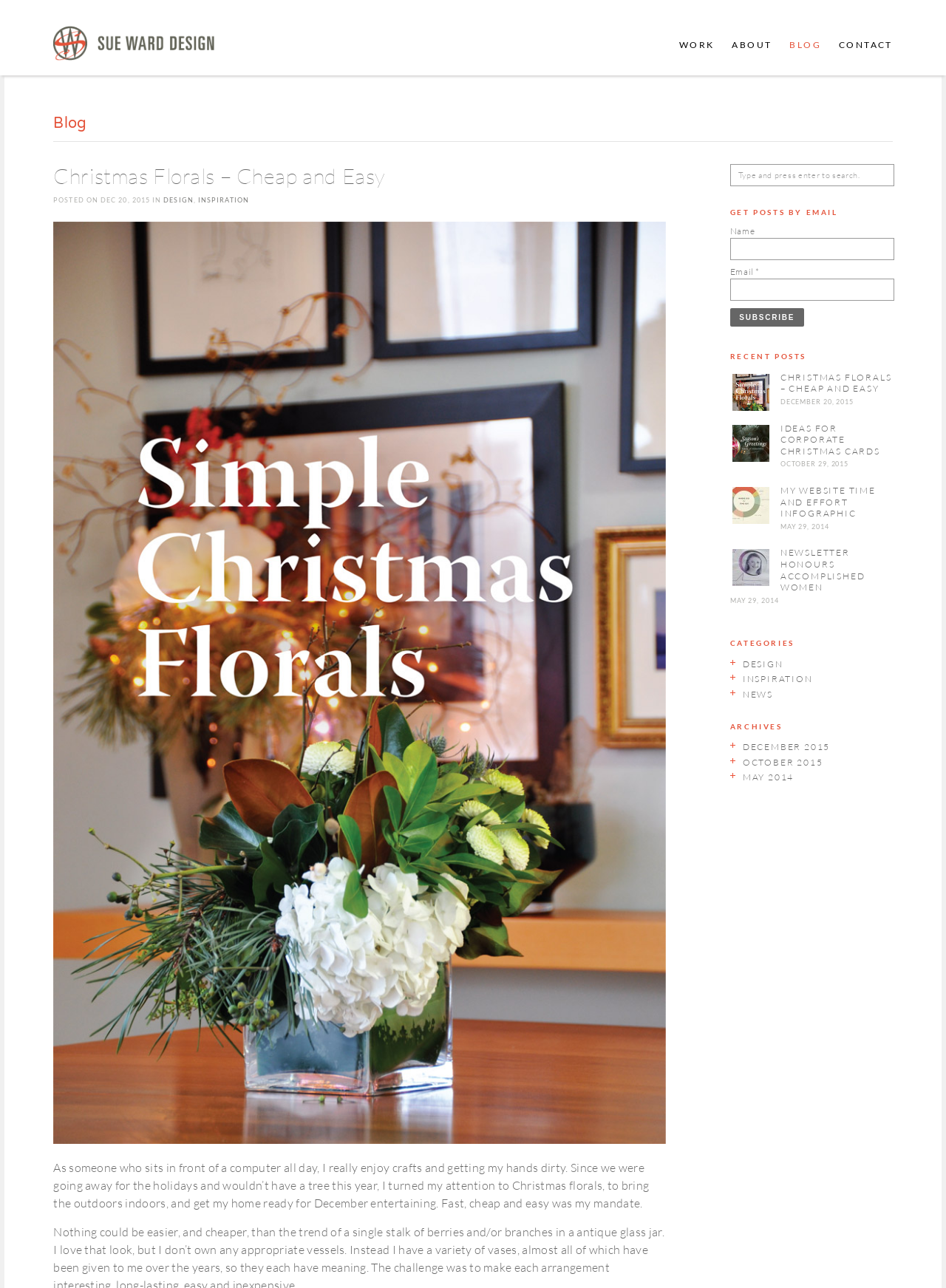What is the topic of the current blog post?
Please provide a comprehensive and detailed answer to the question.

I found the answer by examining the heading element with the text 'Christmas Florals – Cheap and Easy' which is a prominent element on the webpage, indicating that it is the topic of the current blog post.